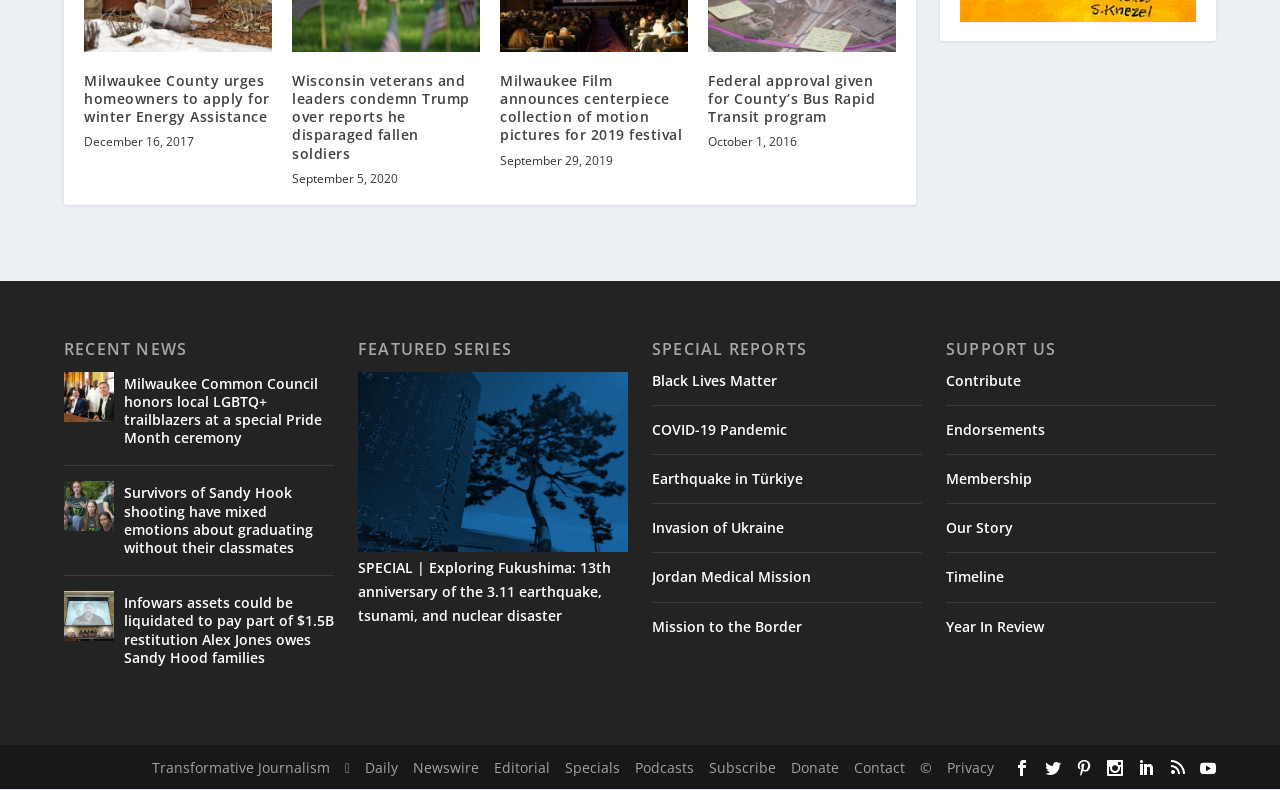Identify the bounding box coordinates of the section that should be clicked to achieve the task described: "Learn about Wisconsin veterans' reaction to Trump's comments".

[0.228, 0.073, 0.367, 0.189]